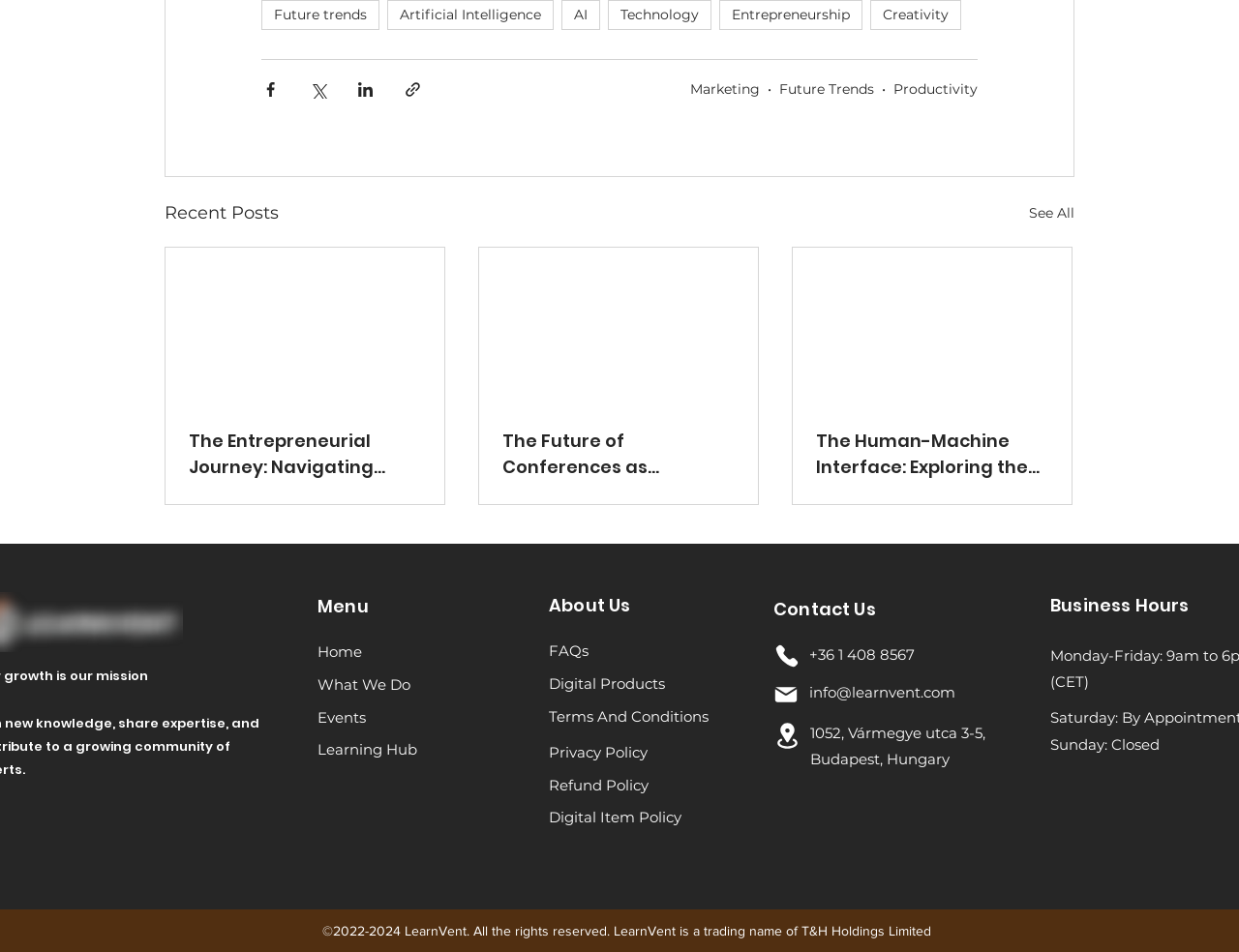Identify the bounding box coordinates of the clickable section necessary to follow the following instruction: "Contact us via phone". The coordinates should be presented as four float numbers from 0 to 1, i.e., [left, top, right, bottom].

[0.625, 0.676, 0.645, 0.703]